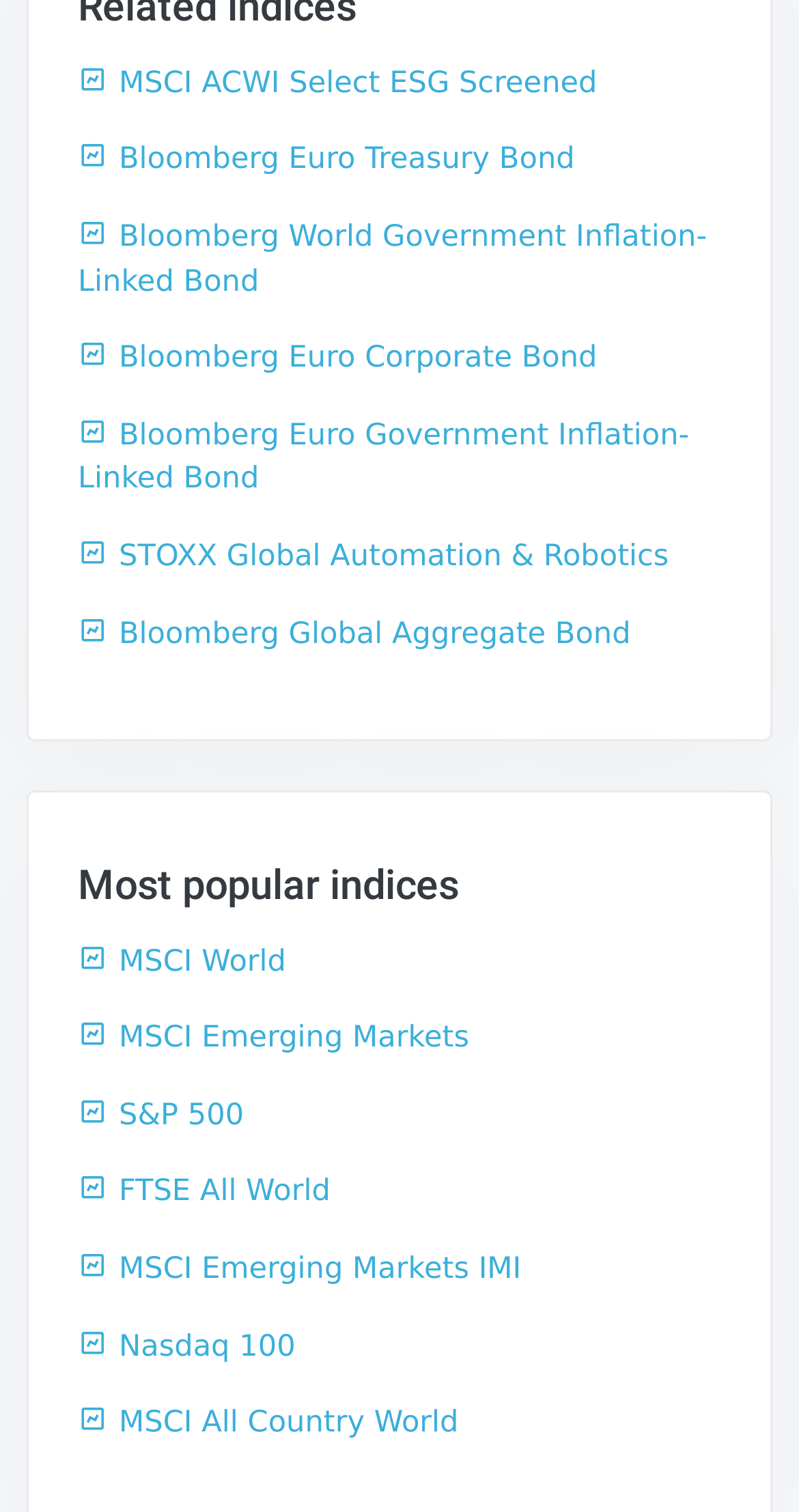Could you highlight the region that needs to be clicked to execute the instruction: "View MSCI ACWI Select ESG Screened index"?

[0.097, 0.044, 0.747, 0.066]